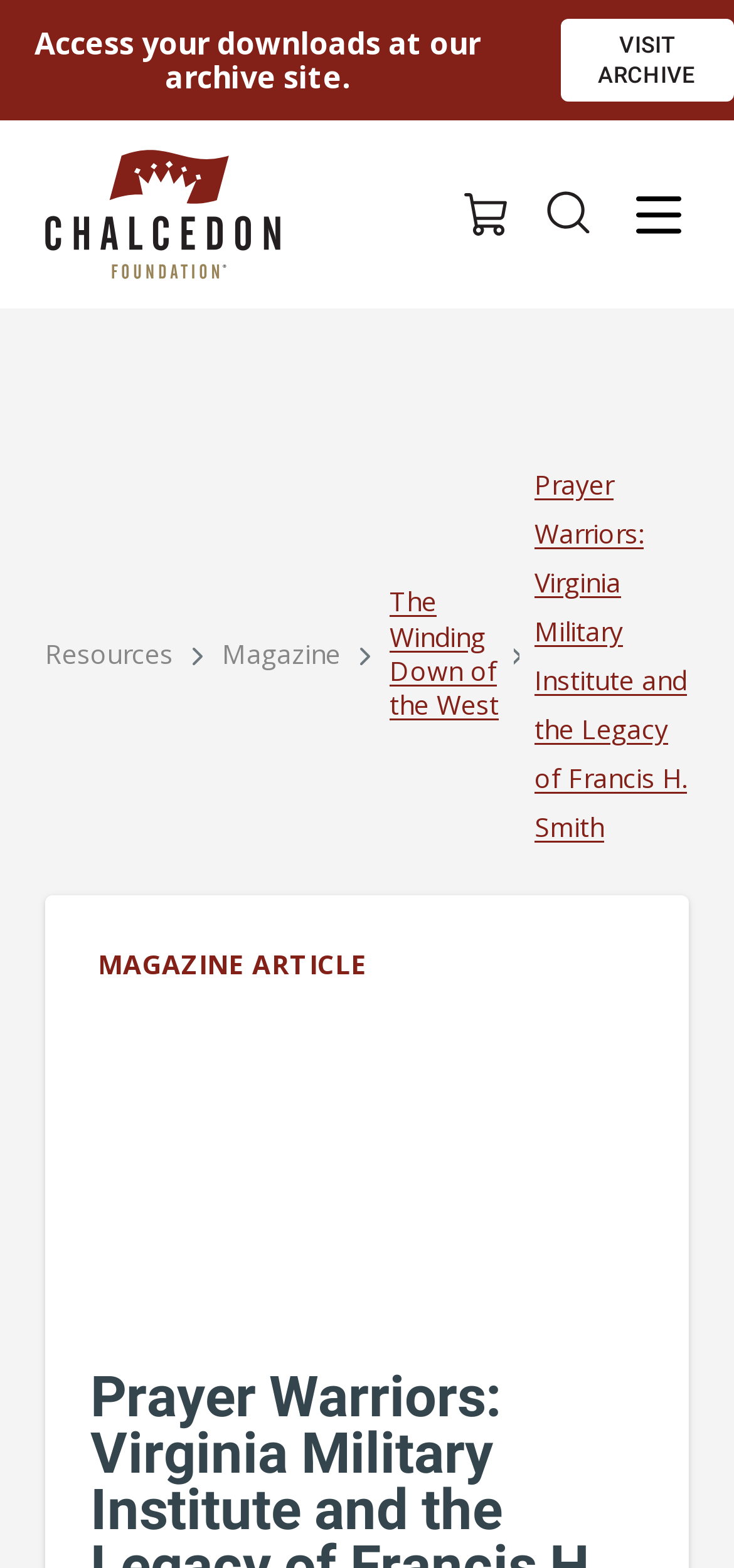Carefully examine the image and provide an in-depth answer to the question: What is the name of the magazine article?

I found the answer by looking at the navigation breadcrumbs section, where I saw a link with the text 'Prayer Warriors: Virginia Military Institute and the Legacy of Francis H. Smith'. This link is likely related to the magazine article, so I extracted the main title 'Prayer Warriors' as the answer.